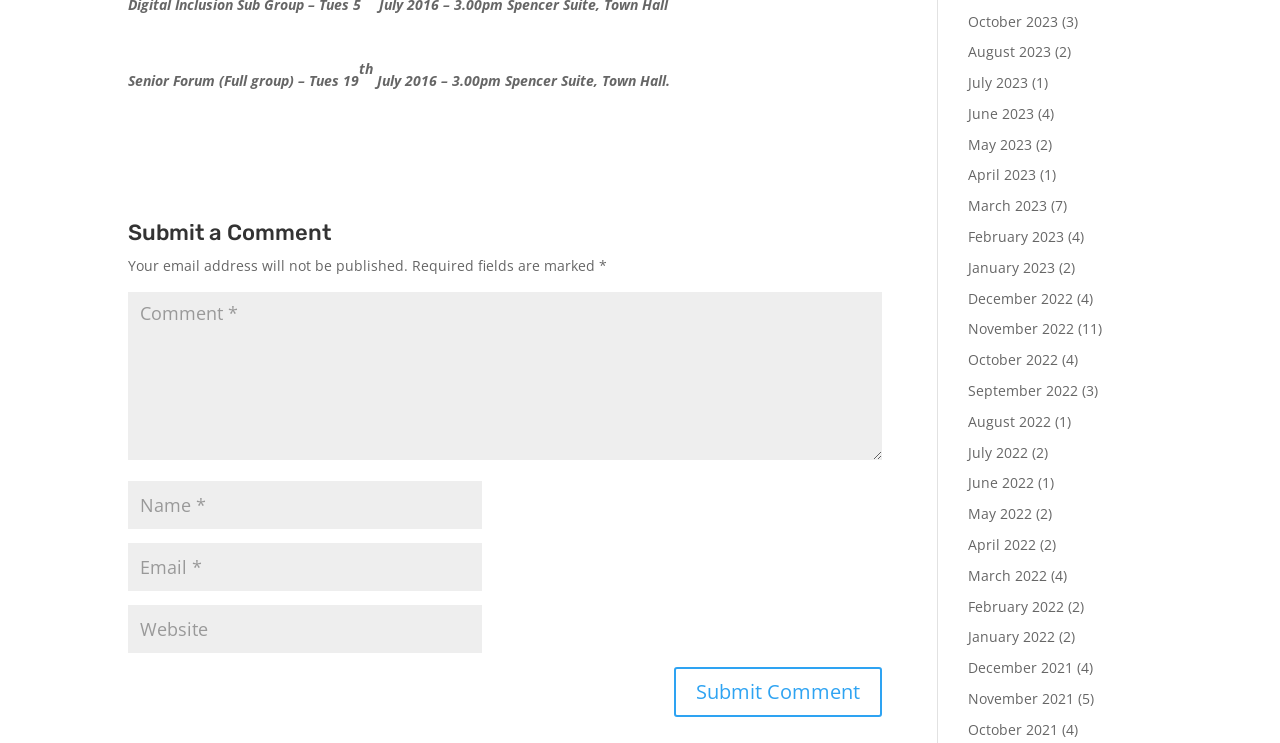How many required fields are there in the comment submission form?
Provide a short answer using one word or a brief phrase based on the image.

3